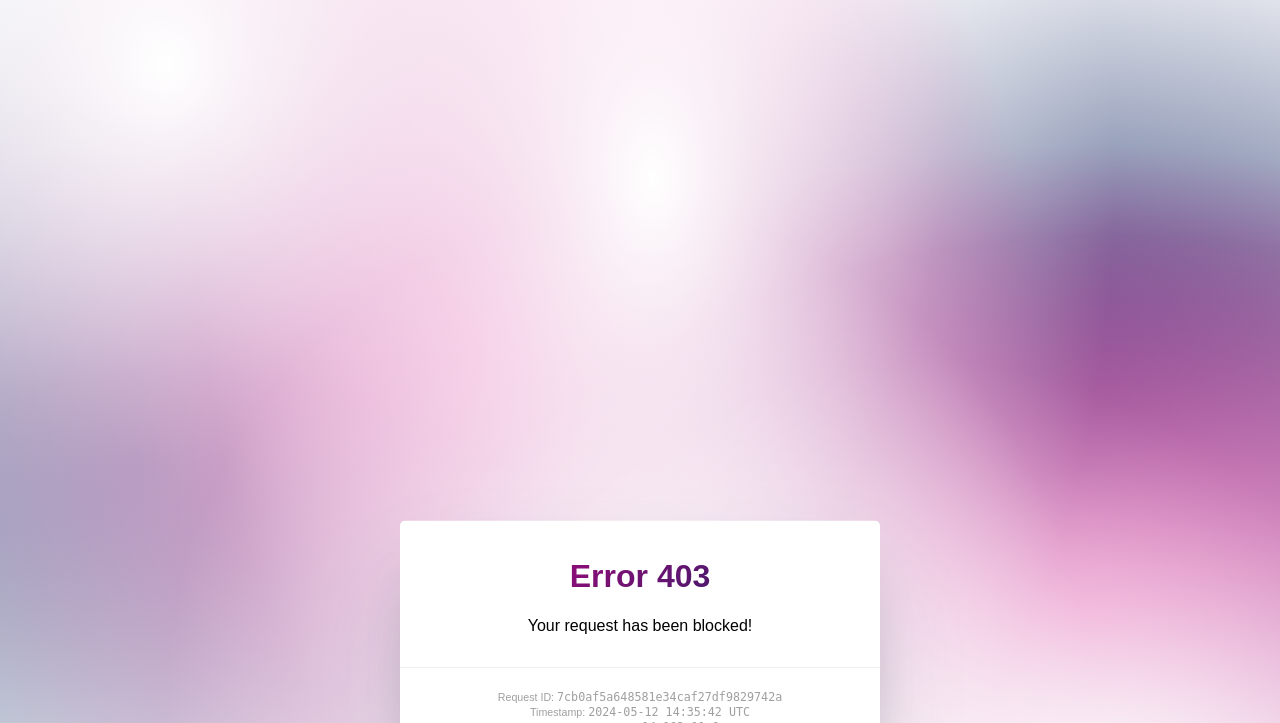How many sections are separated by the horizontal separator?
Look at the webpage screenshot and answer the question with a detailed explanation.

The horizontal separator is located between the error message and the request ID, which suggests that it separates two sections of the error page. The first section contains the error message, and the second section contains the request ID and timestamp.